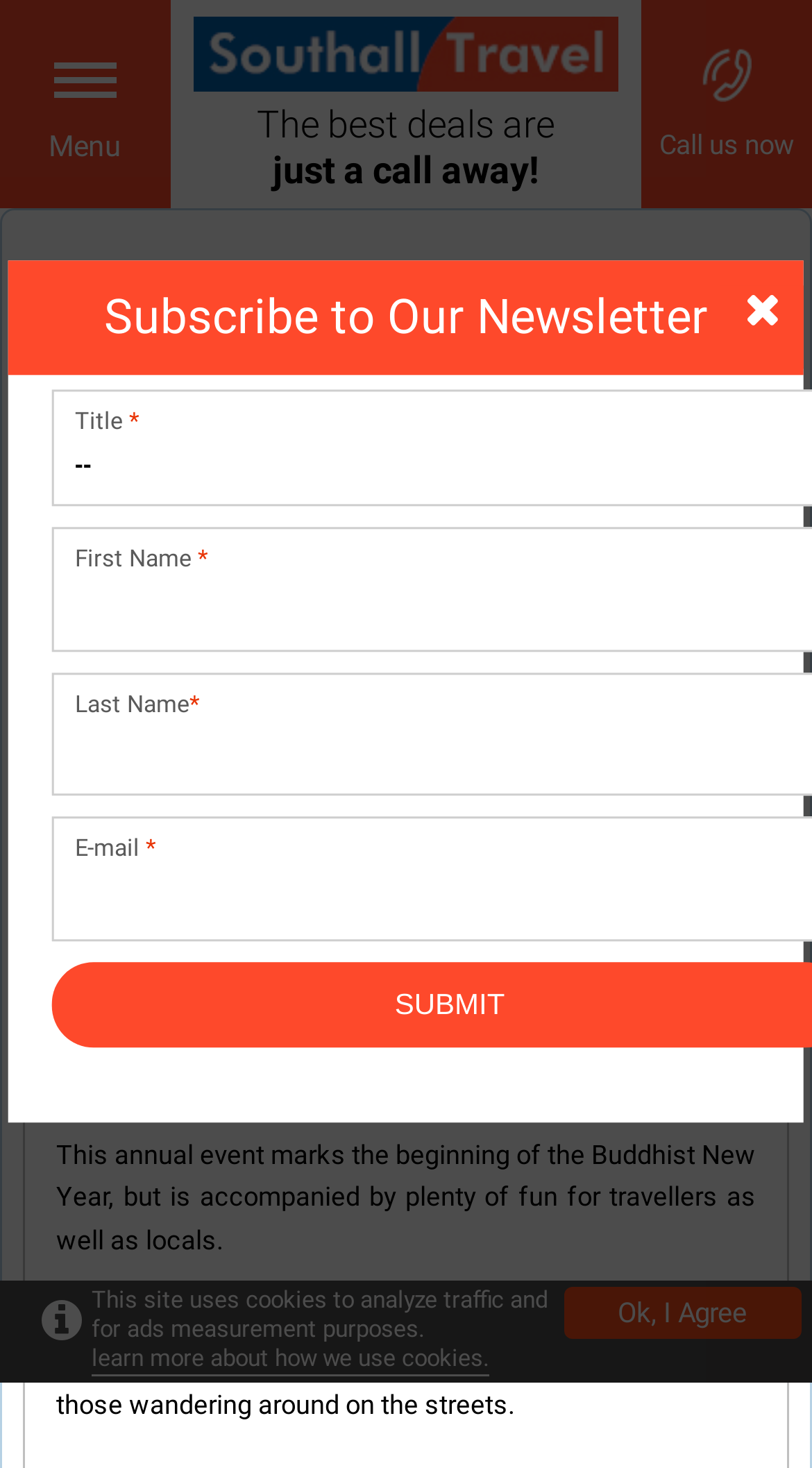Identify the bounding box coordinates for the element that needs to be clicked to fulfill this instruction: "Read the 'Latest Travel News'". Provide the coordinates in the format of four float numbers between 0 and 1: [left, top, right, bottom].

[0.344, 0.199, 0.672, 0.224]